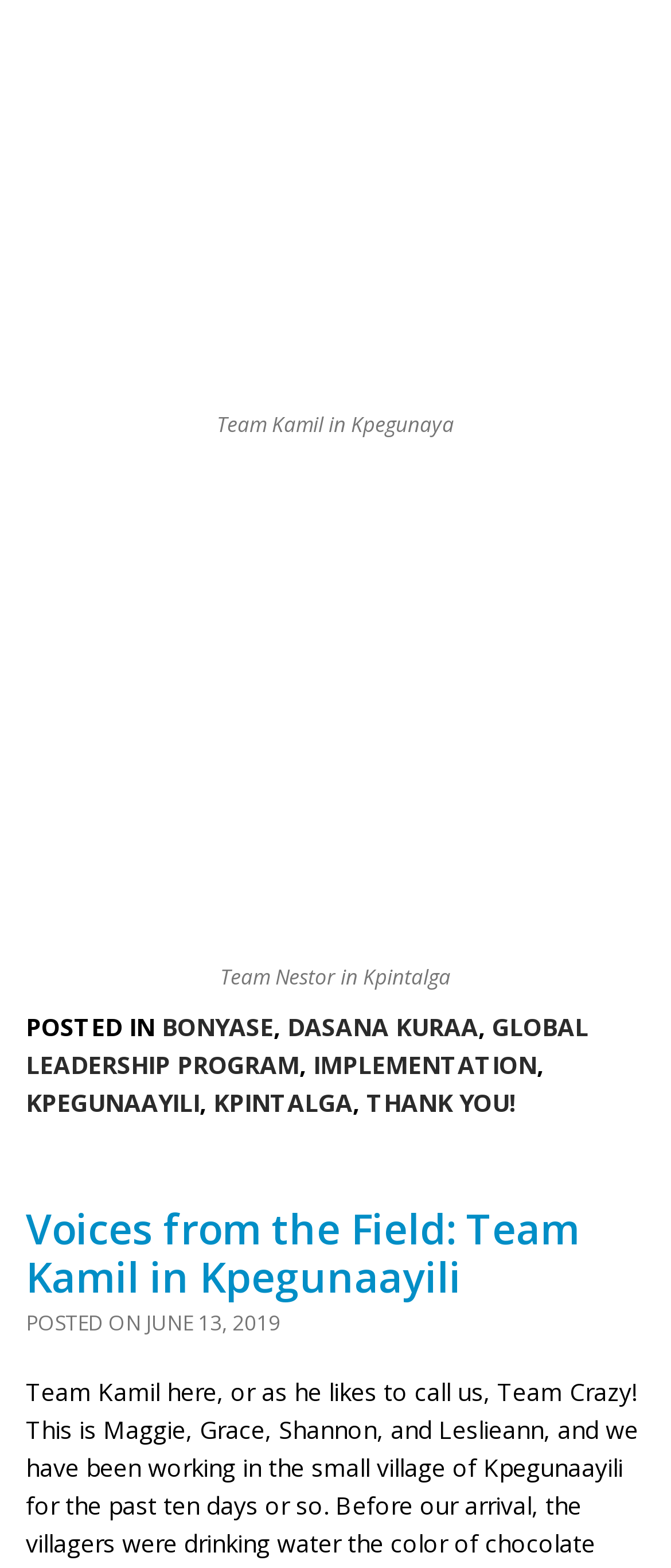Please analyze the image and give a detailed answer to the question:
When was the post published?

In the header section, I found the publication date 'JUNE 13, 2019' mentioned next to 'POSTED ON'.